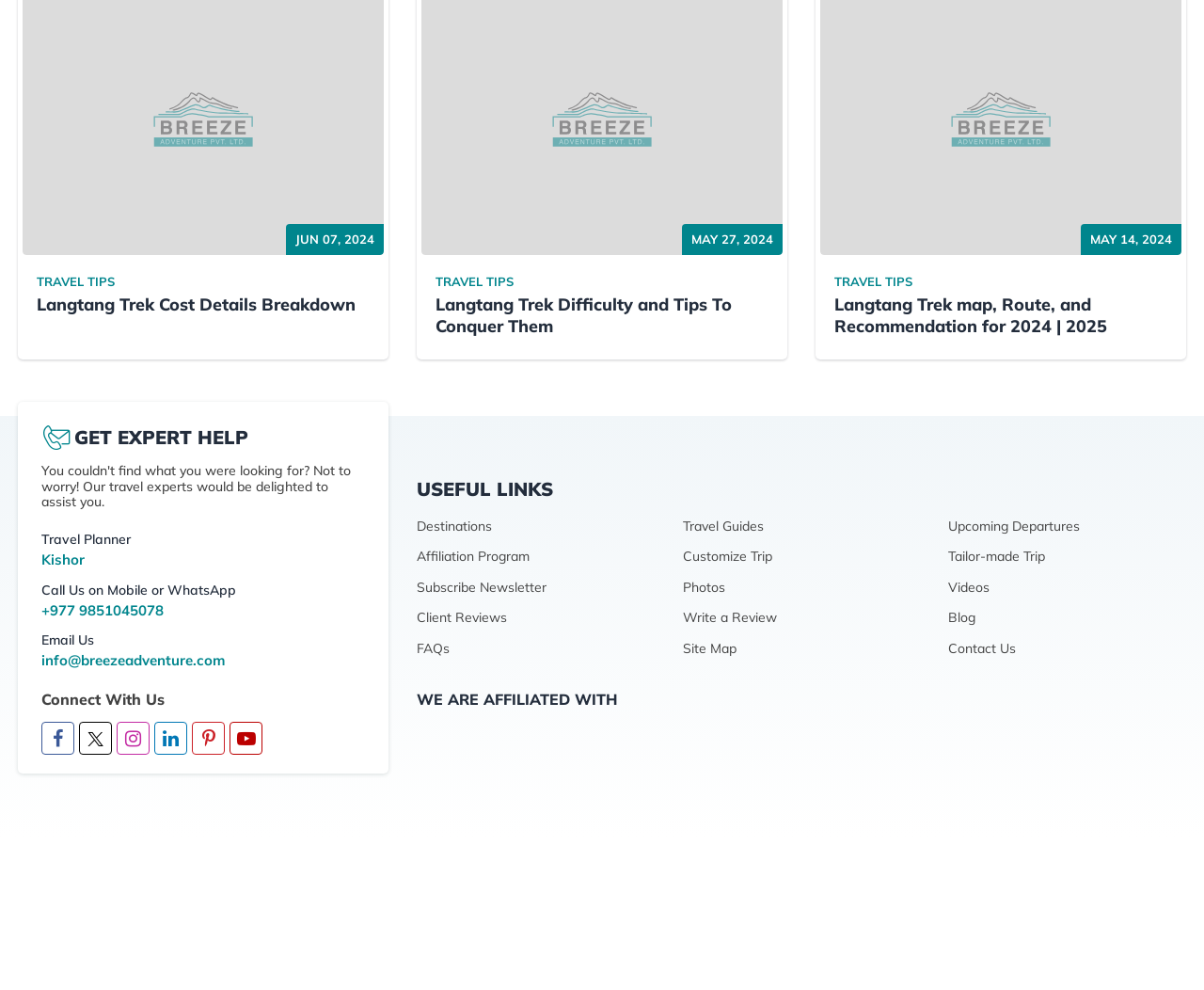What is the name of the company that crafted the website?
Look at the image and respond to the question as thoroughly as possible.

The name of the company that crafted the website is mentioned at the bottom of the webpage, and it is specified as 'Imagine Web Solution'.